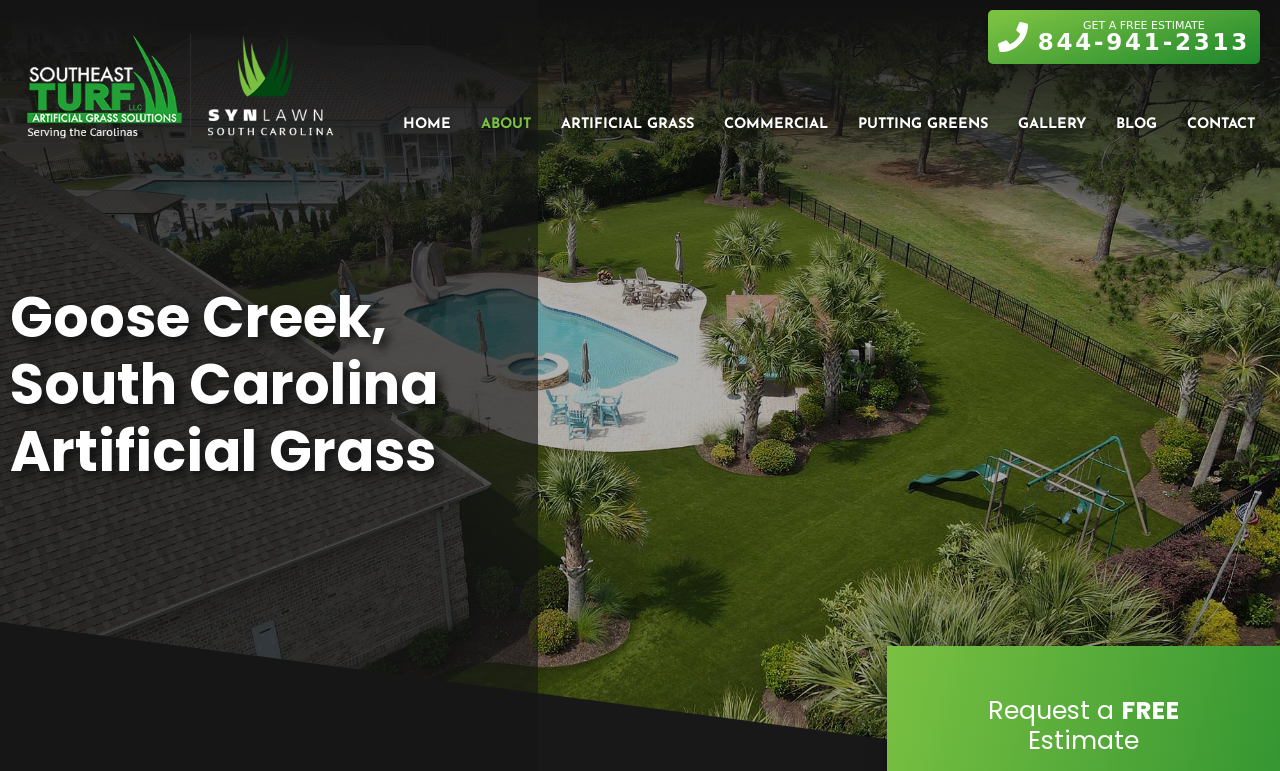Locate the bounding box coordinates of the UI element described by: "Gallery". Provide the coordinates as four float numbers between 0 and 1, formatted as [left, top, right, bottom].

[0.784, 0.139, 0.86, 0.185]